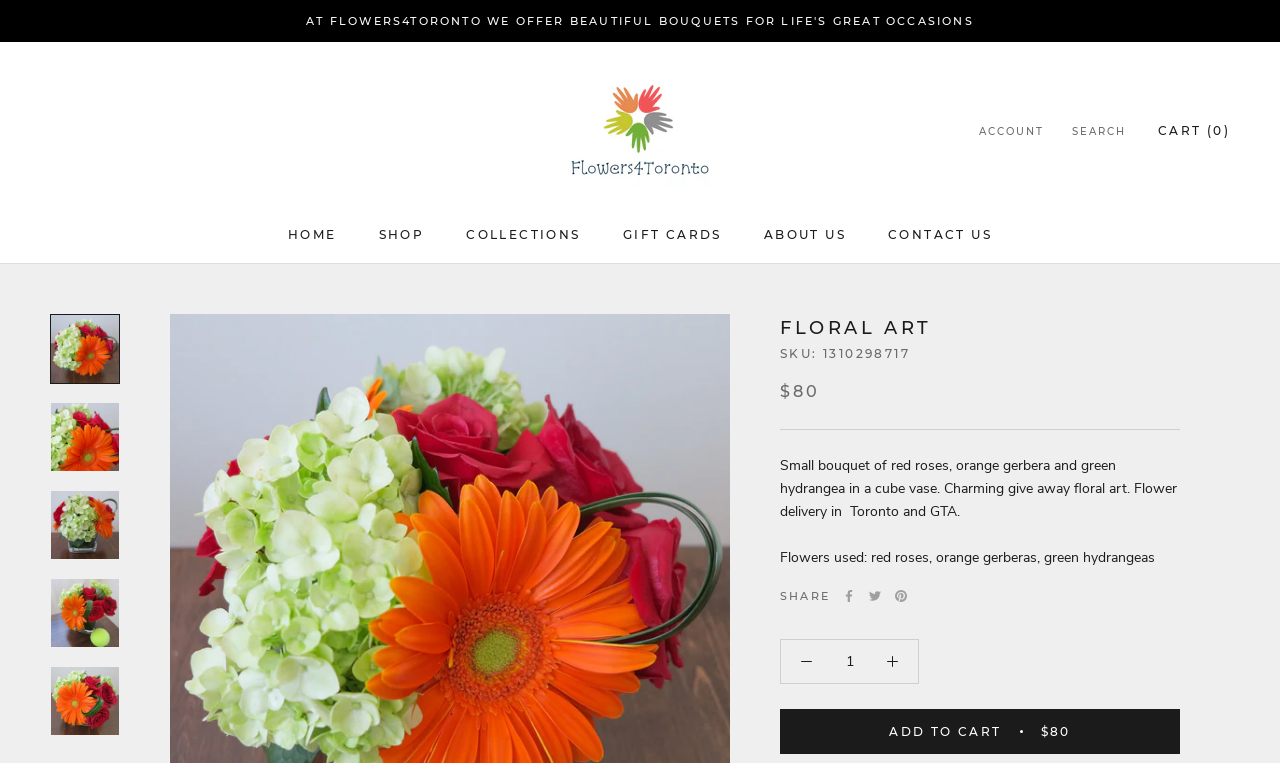Determine the bounding box coordinates of the clickable element necessary to fulfill the instruction: "Click the HOME link". Provide the coordinates as four float numbers within the 0 to 1 range, i.e., [left, top, right, bottom].

[0.225, 0.298, 0.263, 0.317]